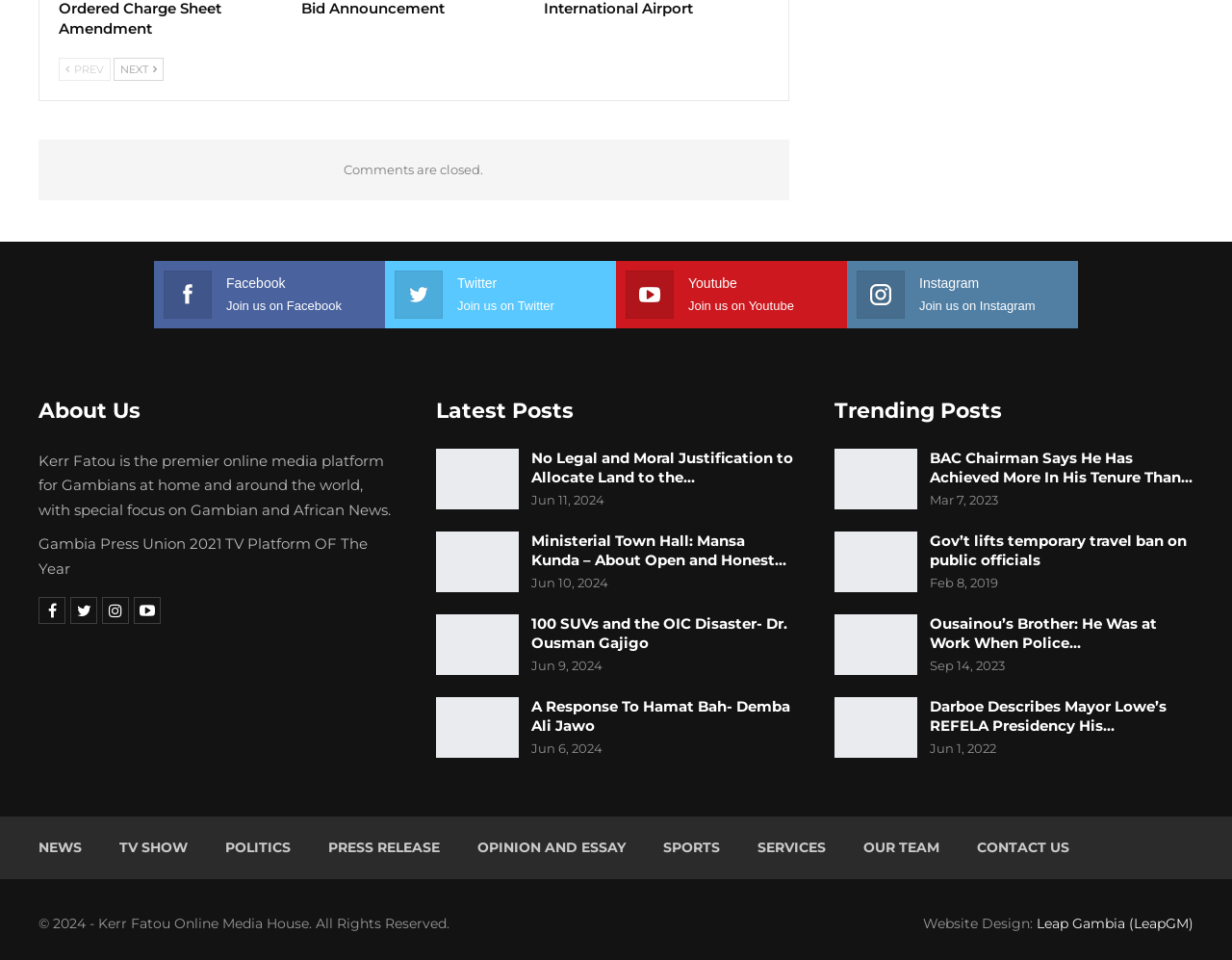Locate the bounding box coordinates of the element you need to click to accomplish the task described by this instruction: "Read the news article 'No Legal and Moral Justification to Allocate Land to the…'".

[0.432, 0.467, 0.644, 0.506]